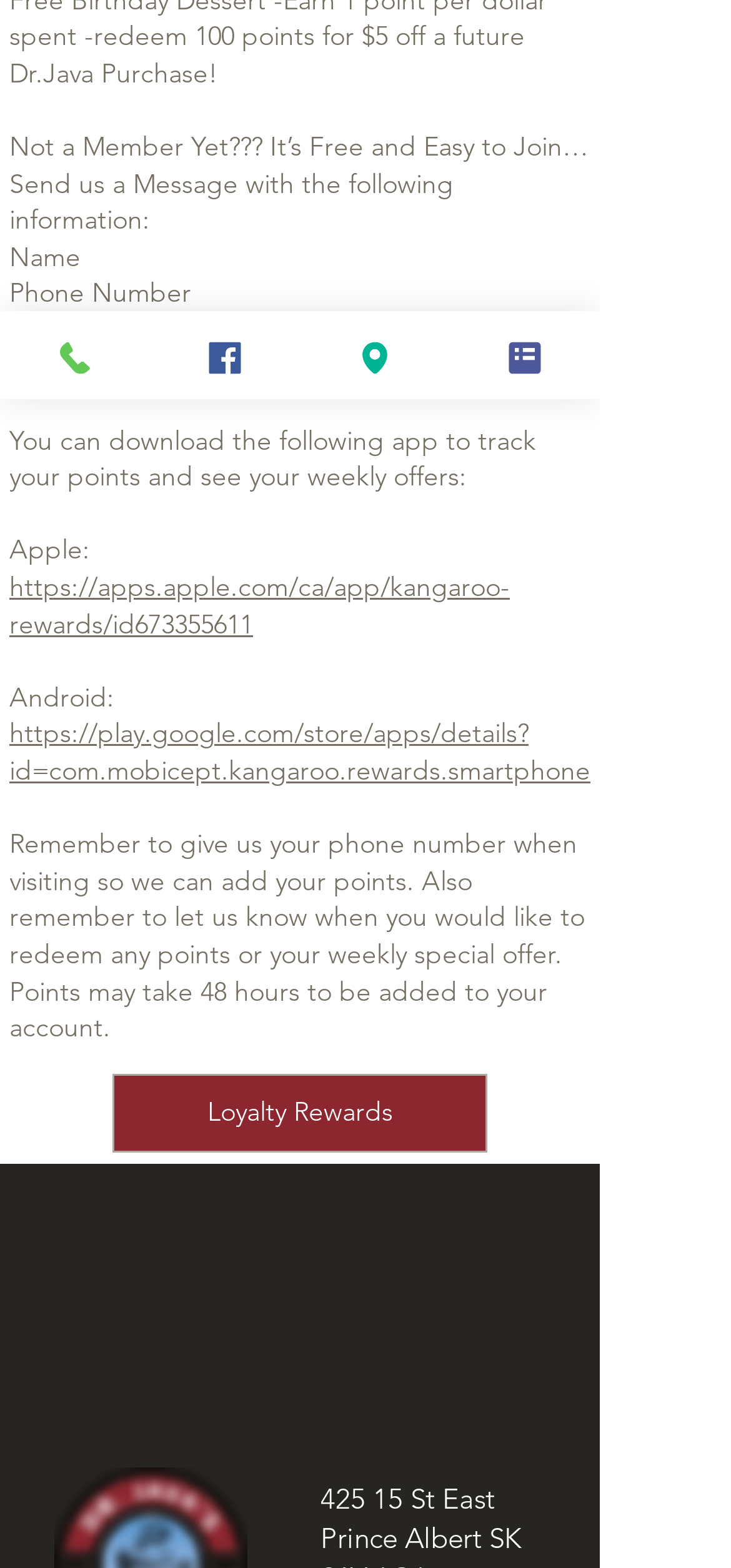Provide the bounding box coordinates of the HTML element this sentence describes: "Loyalty Rewards". The bounding box coordinates consist of four float numbers between 0 and 1, i.e., [left, top, right, bottom].

[0.154, 0.685, 0.667, 0.735]